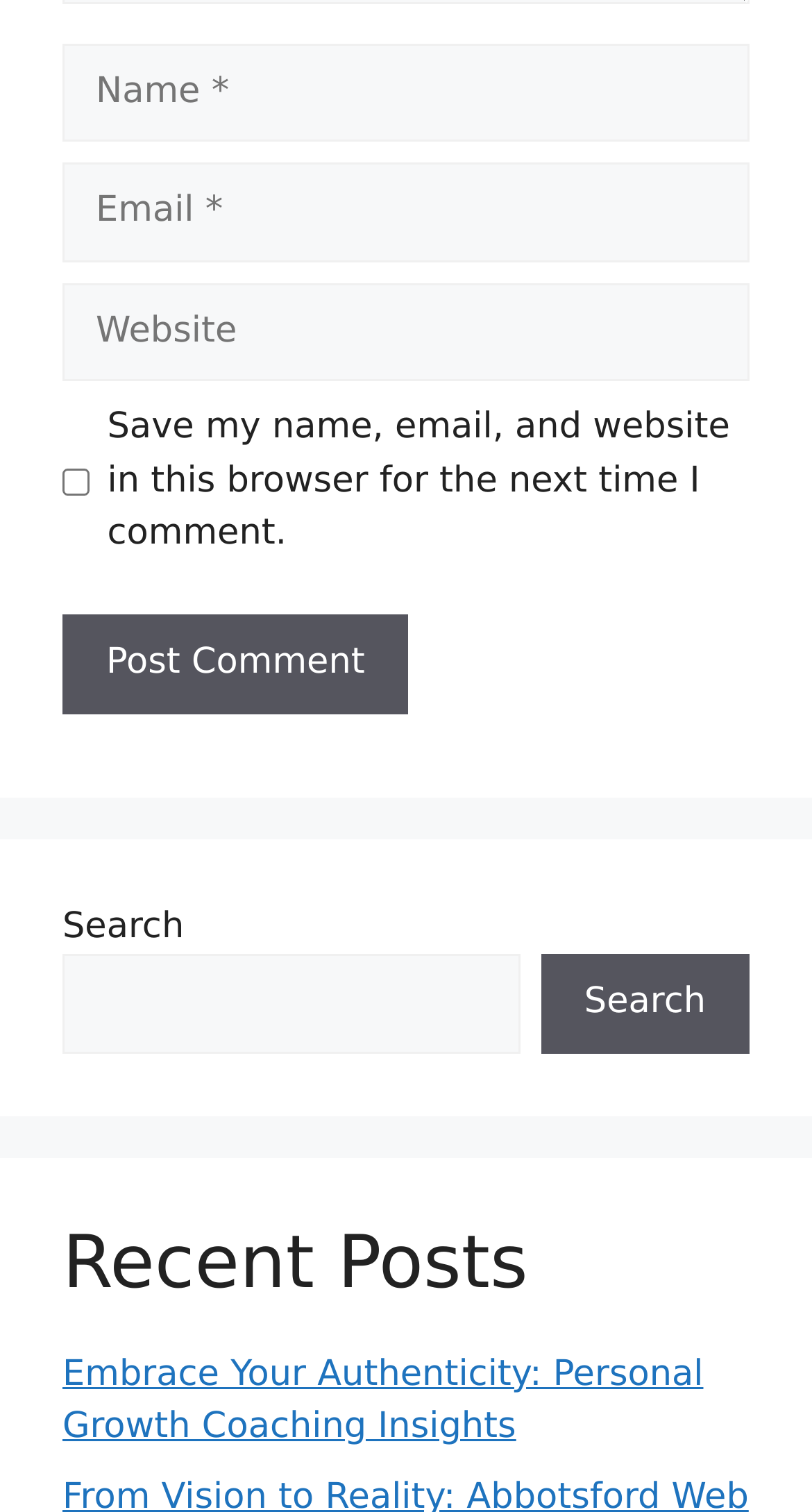Respond to the question below with a concise word or phrase:
What is the label of the first textbox?

Name